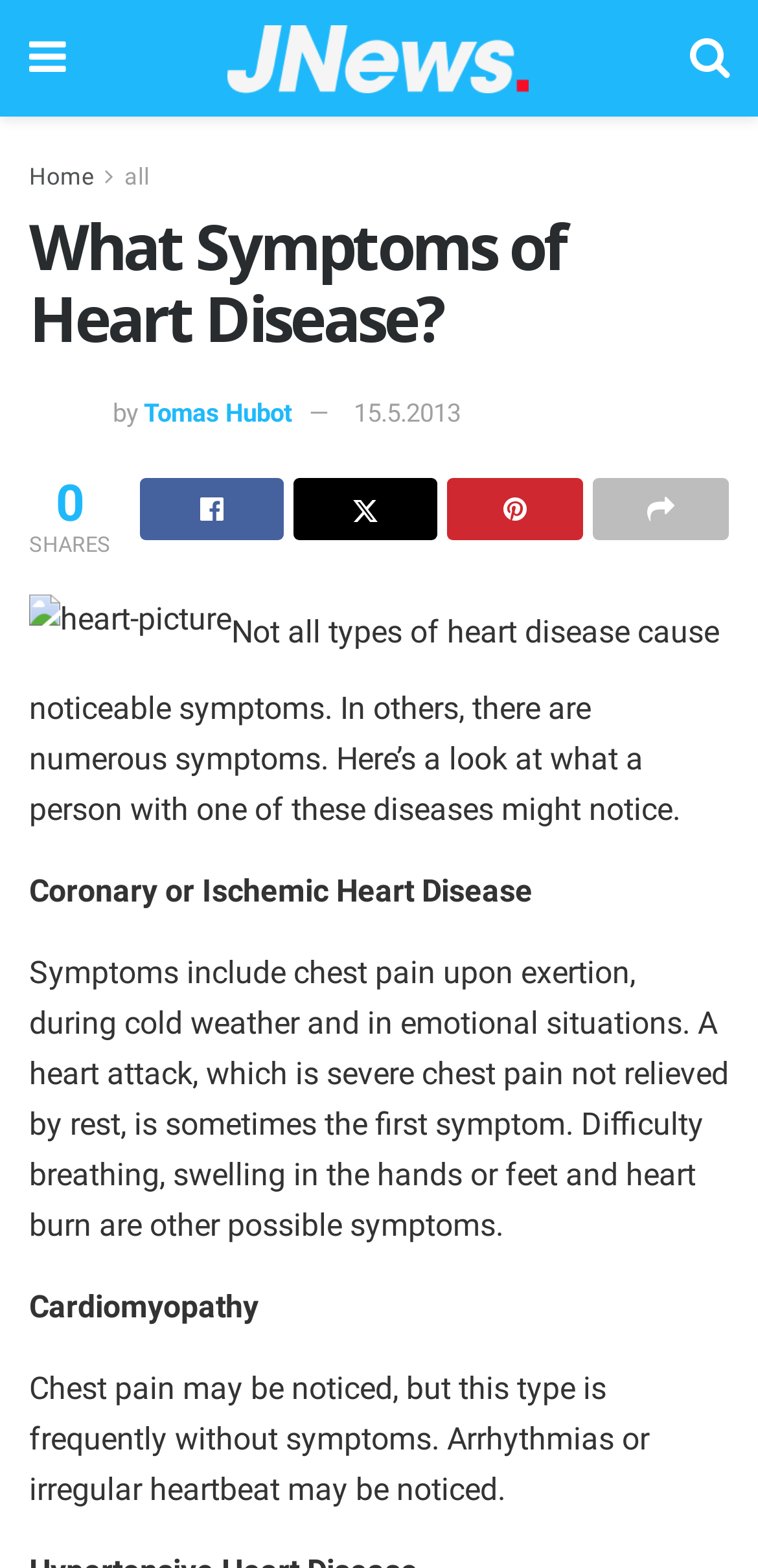Please examine the image and answer the question with a detailed explanation:
What is the topic of this article?

I determined the topic of the article by reading the main heading 'What Symptoms of Heart Disease?' and the subsequent paragraphs that discuss different types of heart disease and their symptoms.